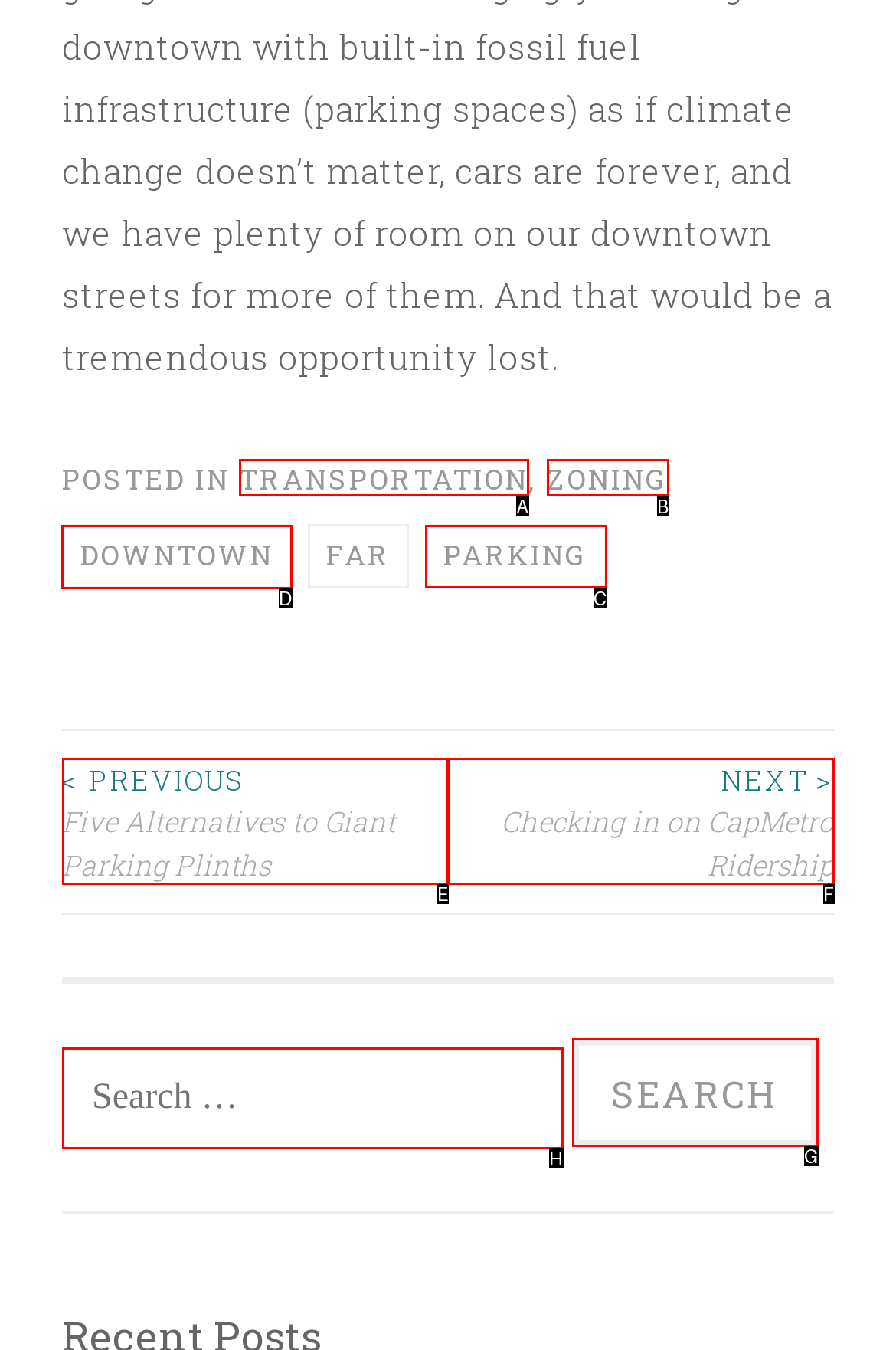Which UI element's letter should be clicked to achieve the task: Go to DOWNTOWN
Provide the letter of the correct choice directly.

D